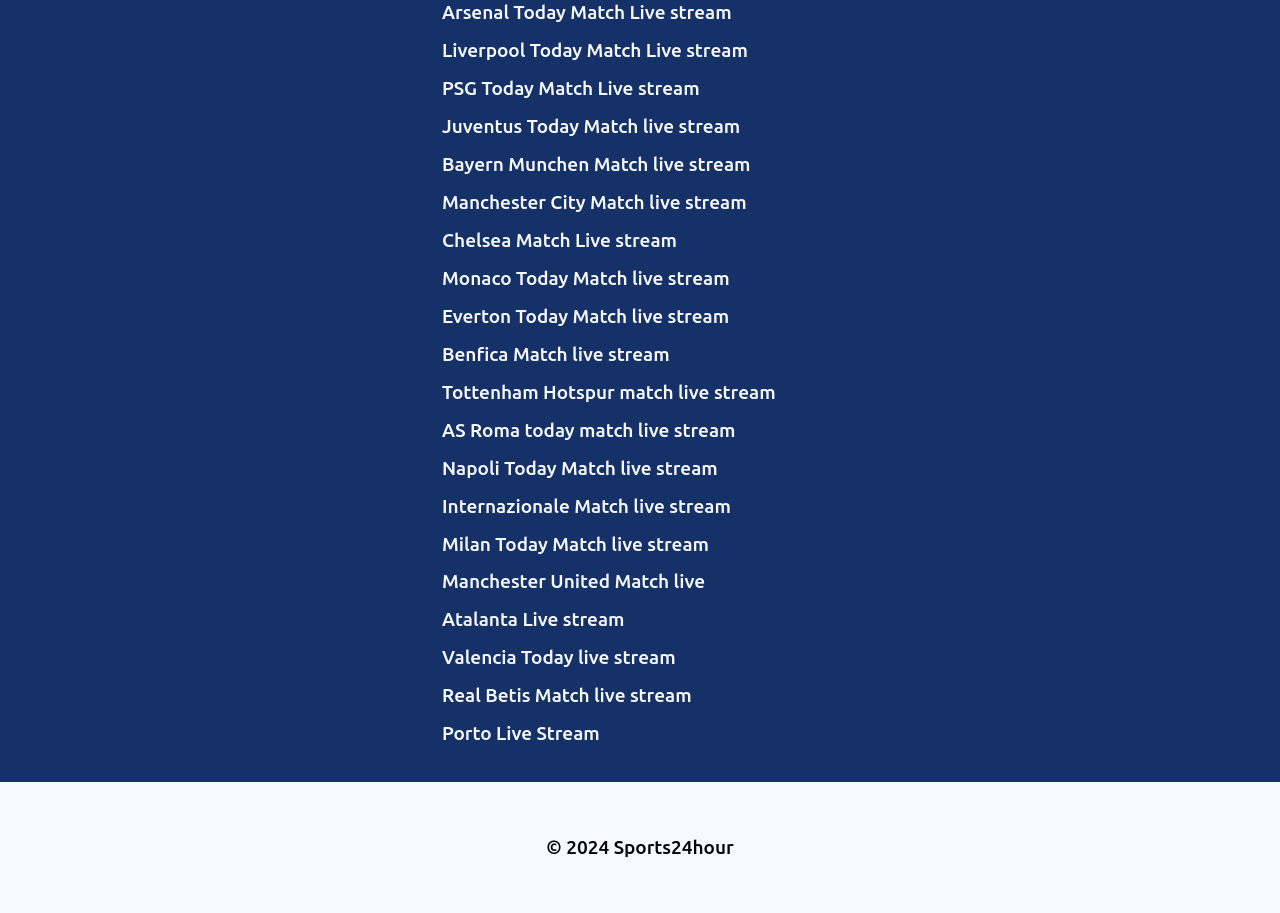Could you provide the bounding box coordinates for the portion of the screen to click to complete this instruction: "Watch Napoli Today Match live stream"?

[0.345, 0.491, 0.655, 0.533]